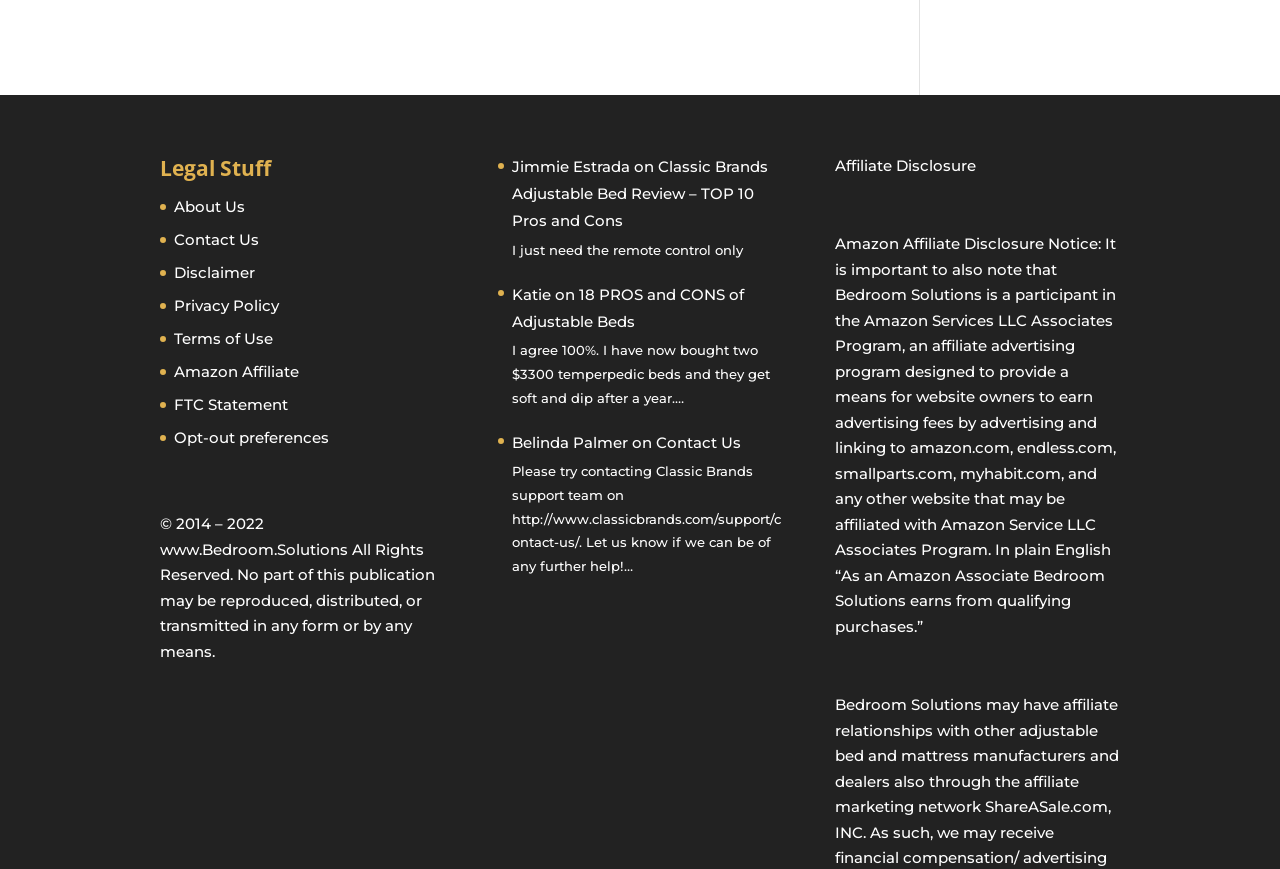Look at the image and write a detailed answer to the question: 
What is the affiliate program mentioned?

The webpage mentions an affiliate disclosure notice, which indicates that the website is a participant in the Amazon Services LLC Associates Program, an affiliate advertising program designed to provide a means for website owners to earn advertising fees by advertising and linking to Amazon.com and other affiliated websites.